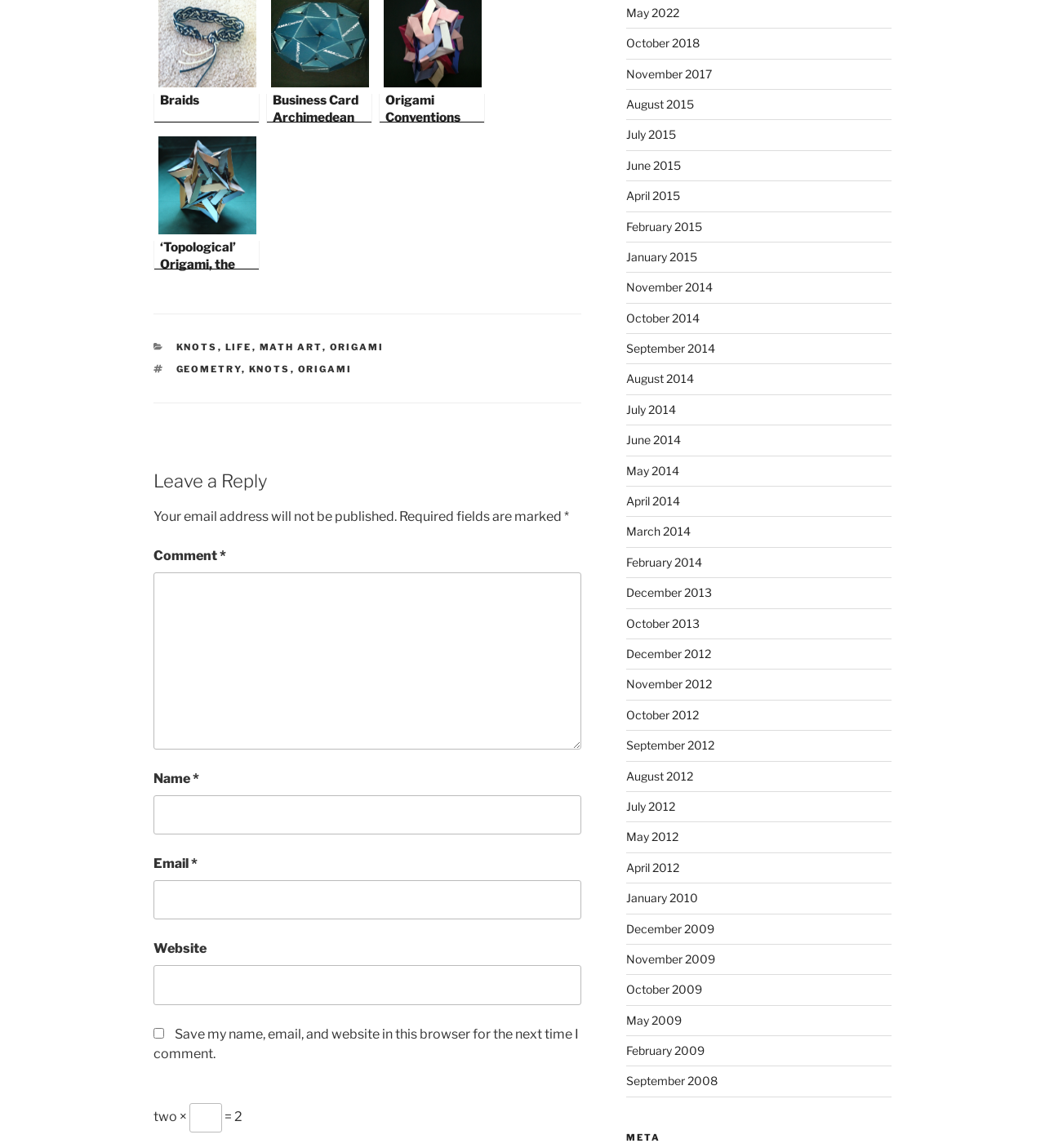Provide a brief response in the form of a single word or phrase:
What is the purpose of the checkbox with the label 'Save my name, email, and website in this browser for the next time I comment.'?

To save user information